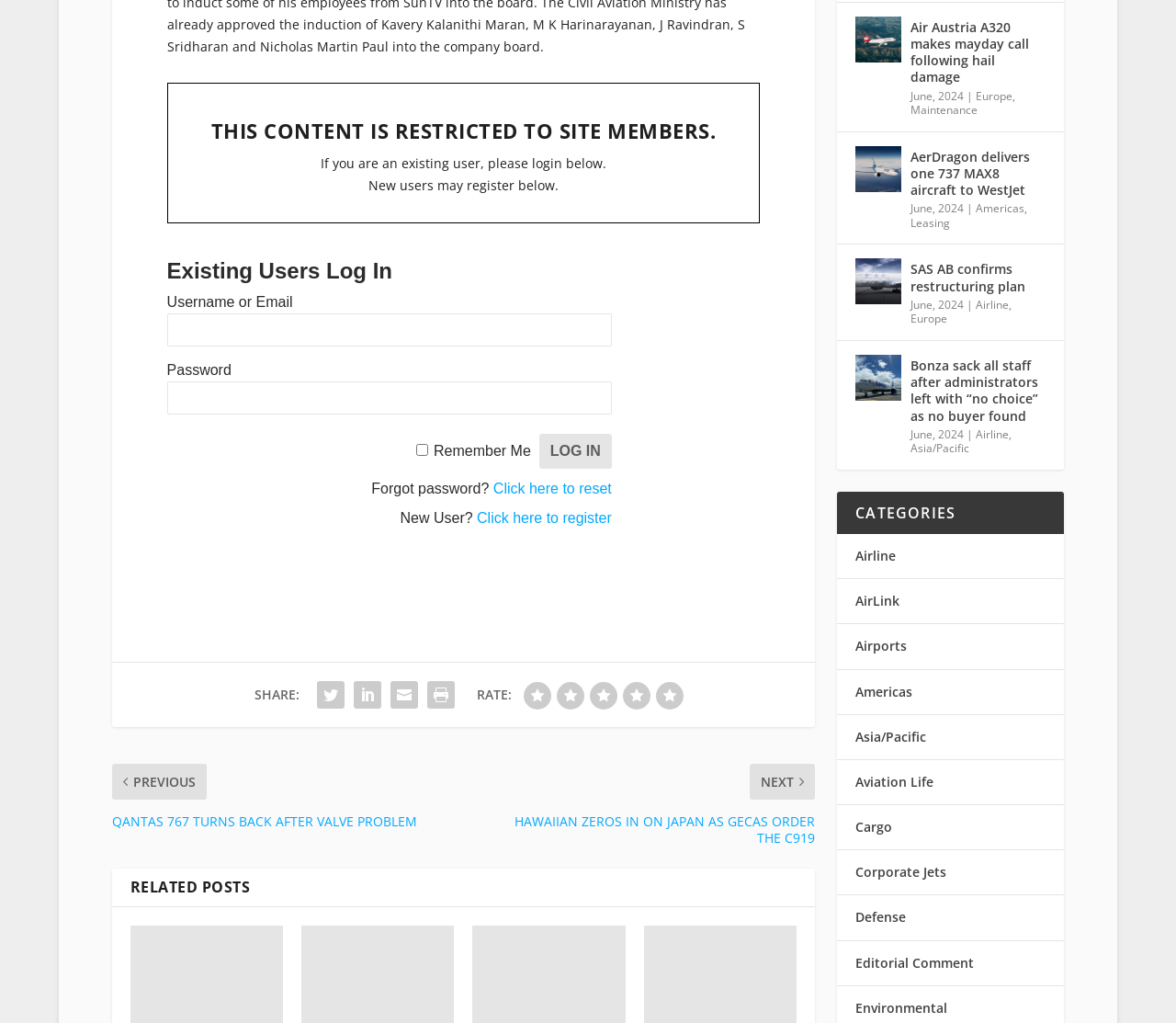Provide a brief response using a word or short phrase to this question:
What categories are available for browsing?

Multiple categories